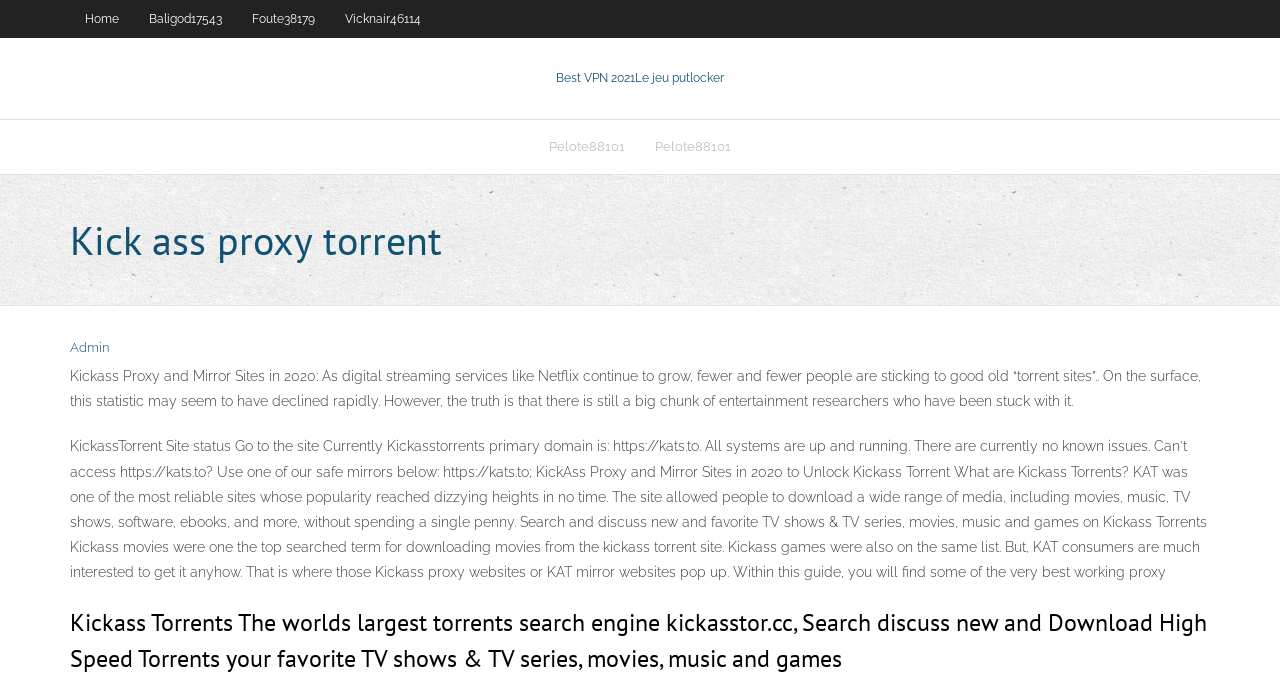Please locate the bounding box coordinates of the element's region that needs to be clicked to follow the instruction: "Access Admin page". The bounding box coordinates should be provided as four float numbers between 0 and 1, i.e., [left, top, right, bottom].

[0.055, 0.485, 0.085, 0.507]